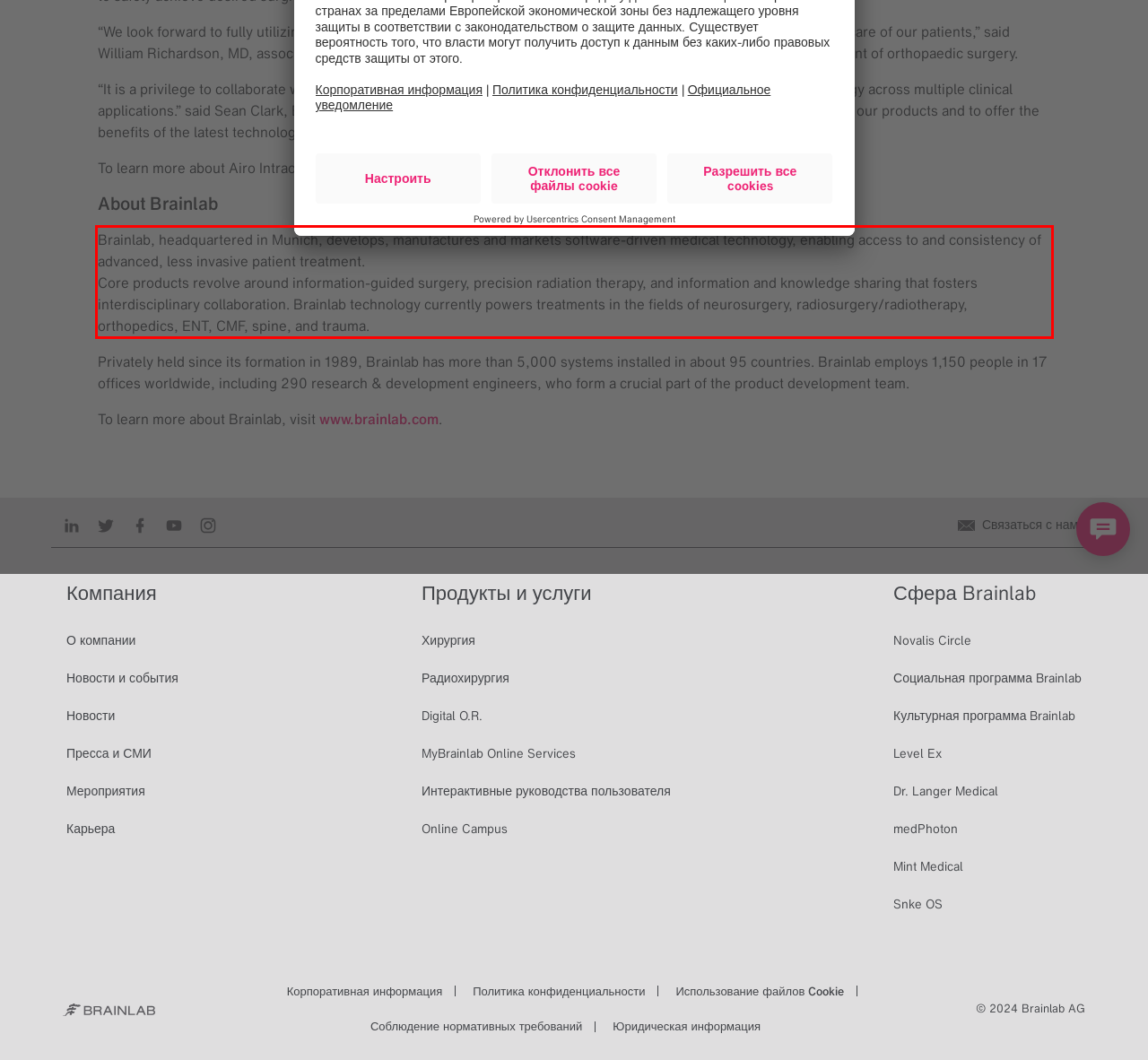Please identify and extract the text from the UI element that is surrounded by a red bounding box in the provided webpage screenshot.

Brainlab, headquartered in Munich, develops, manufactures and markets software-driven medical technology, enabling access to and consistency of advanced, less invasive patient treatment. Core products revolve around information-guided surgery, precision radiation therapy, and information and knowledge sharing that fosters interdisciplinary collaboration. Brainlab technology currently powers treatments in the fields of neurosurgery, radiosurgery/radiotherapy, orthopedics, ENT, CMF, spine, and trauma.